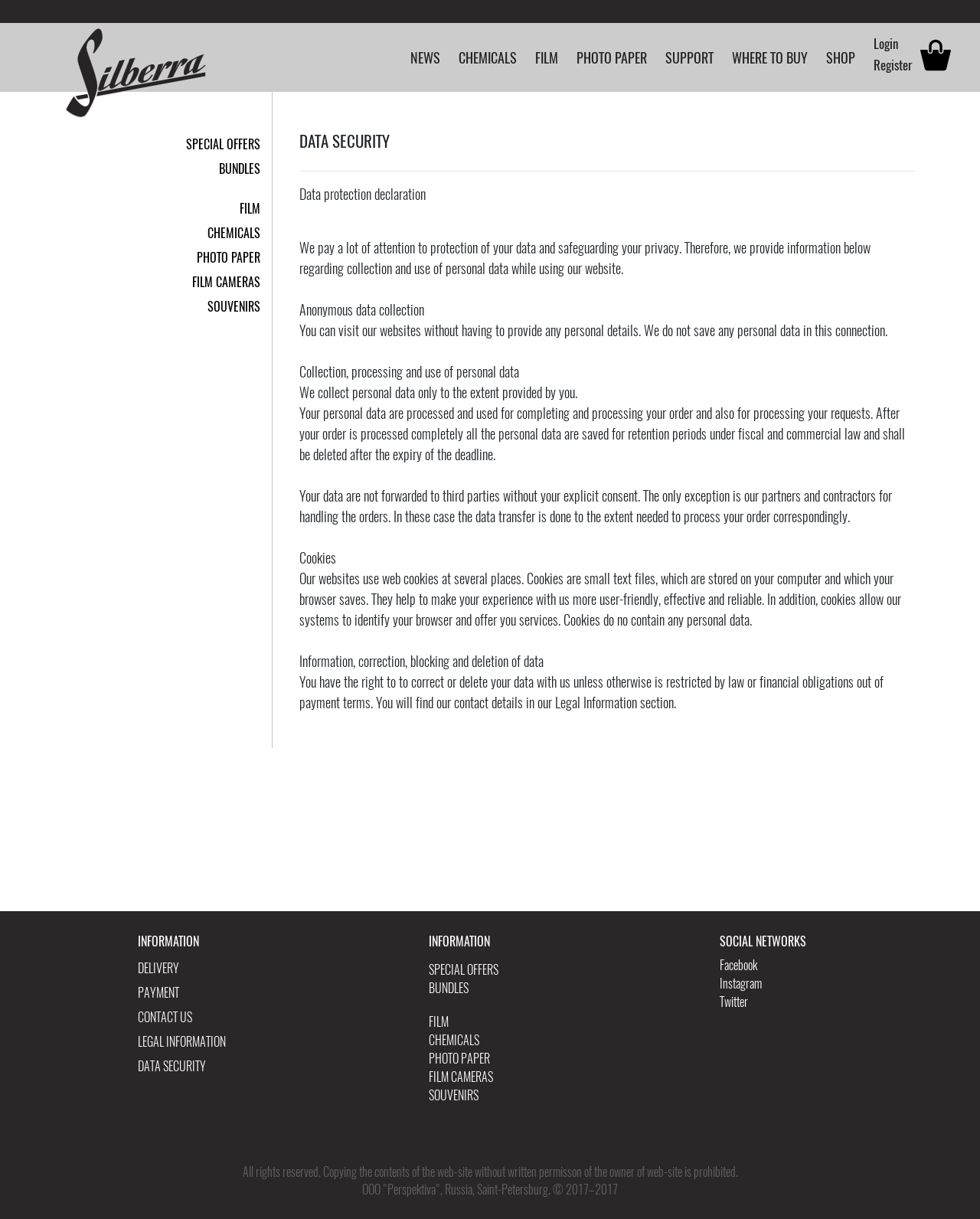Locate the UI element described by Where to buy in the provided webpage screenshot. Return the bounding box coordinates in the format (top-left x, top-left y, bottom-right x, bottom-right y), ensuring all values are between 0 and 1.

[0.739, 0.033, 0.832, 0.061]